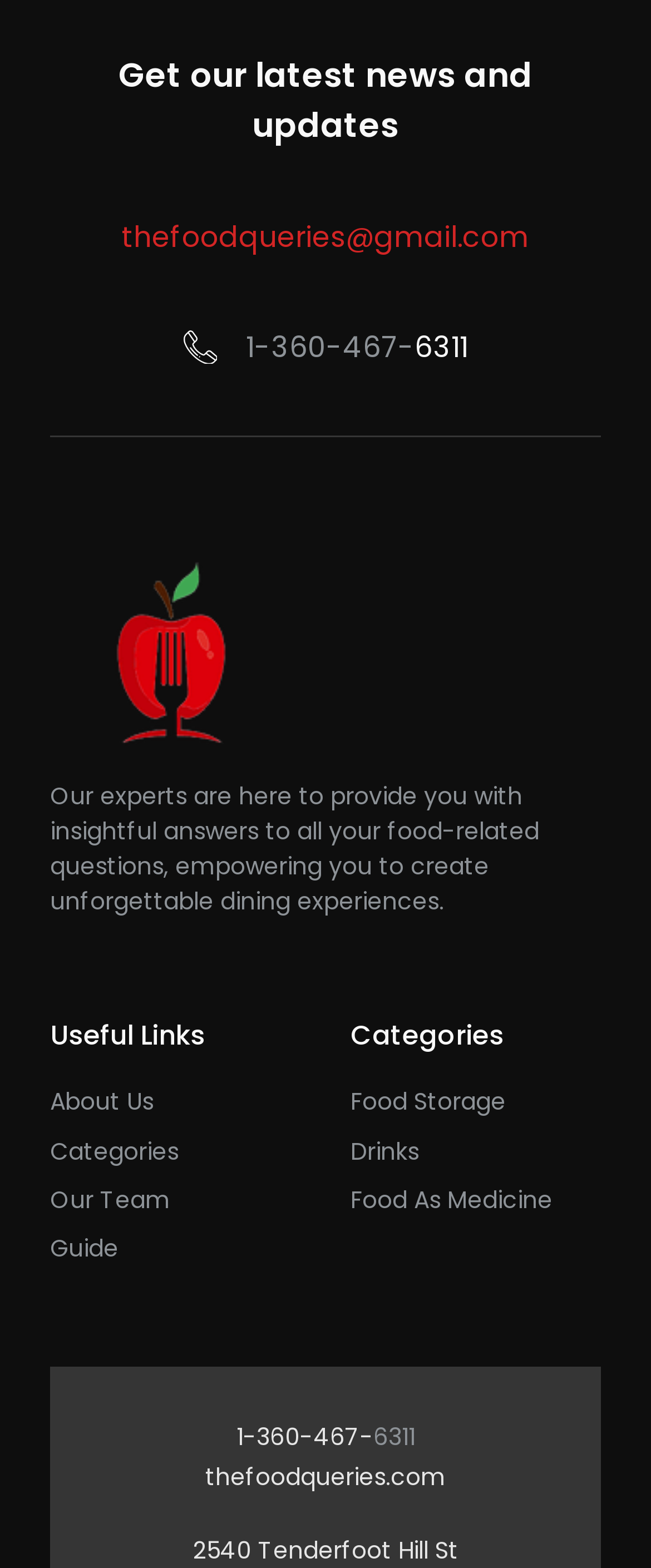Locate the bounding box coordinates of the clickable region necessary to complete the following instruction: "Contact us via email". Provide the coordinates in the format of four float numbers between 0 and 1, i.e., [left, top, right, bottom].

[0.187, 0.138, 0.813, 0.164]